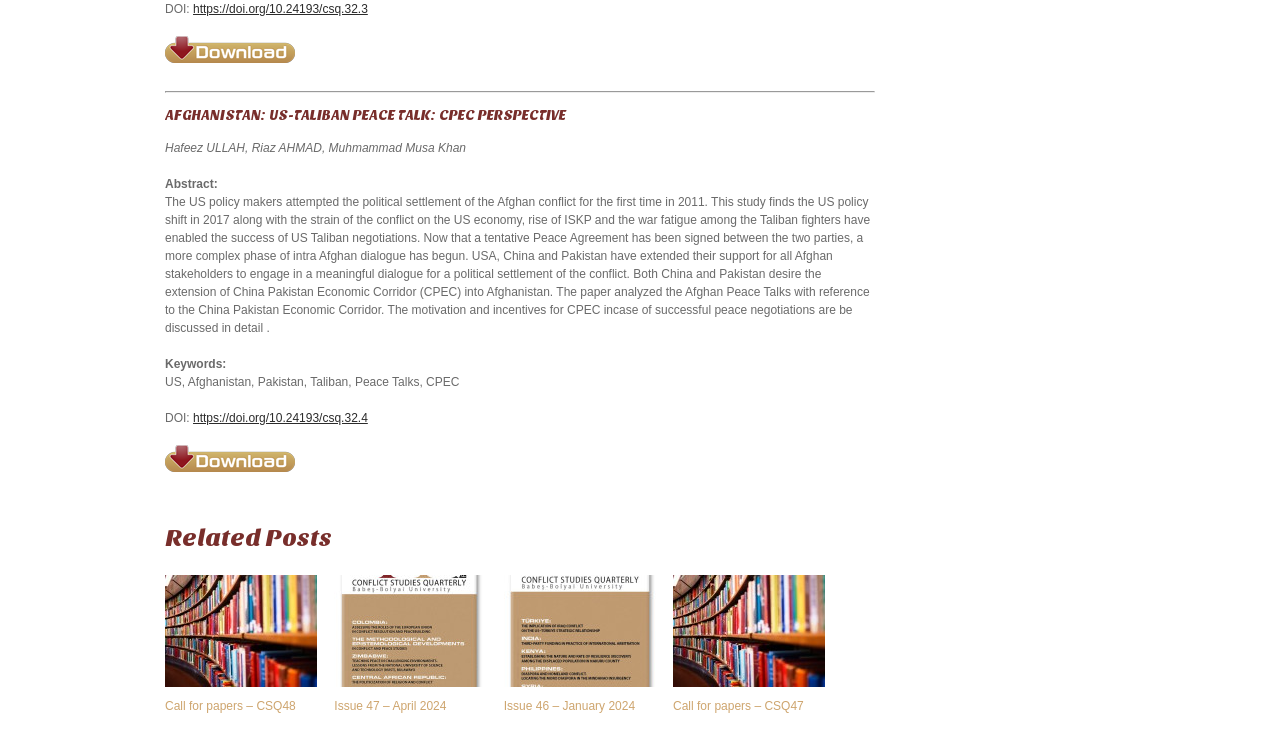Determine the bounding box coordinates of the area to click in order to meet this instruction: "read related posts".

[0.129, 0.686, 0.684, 0.755]